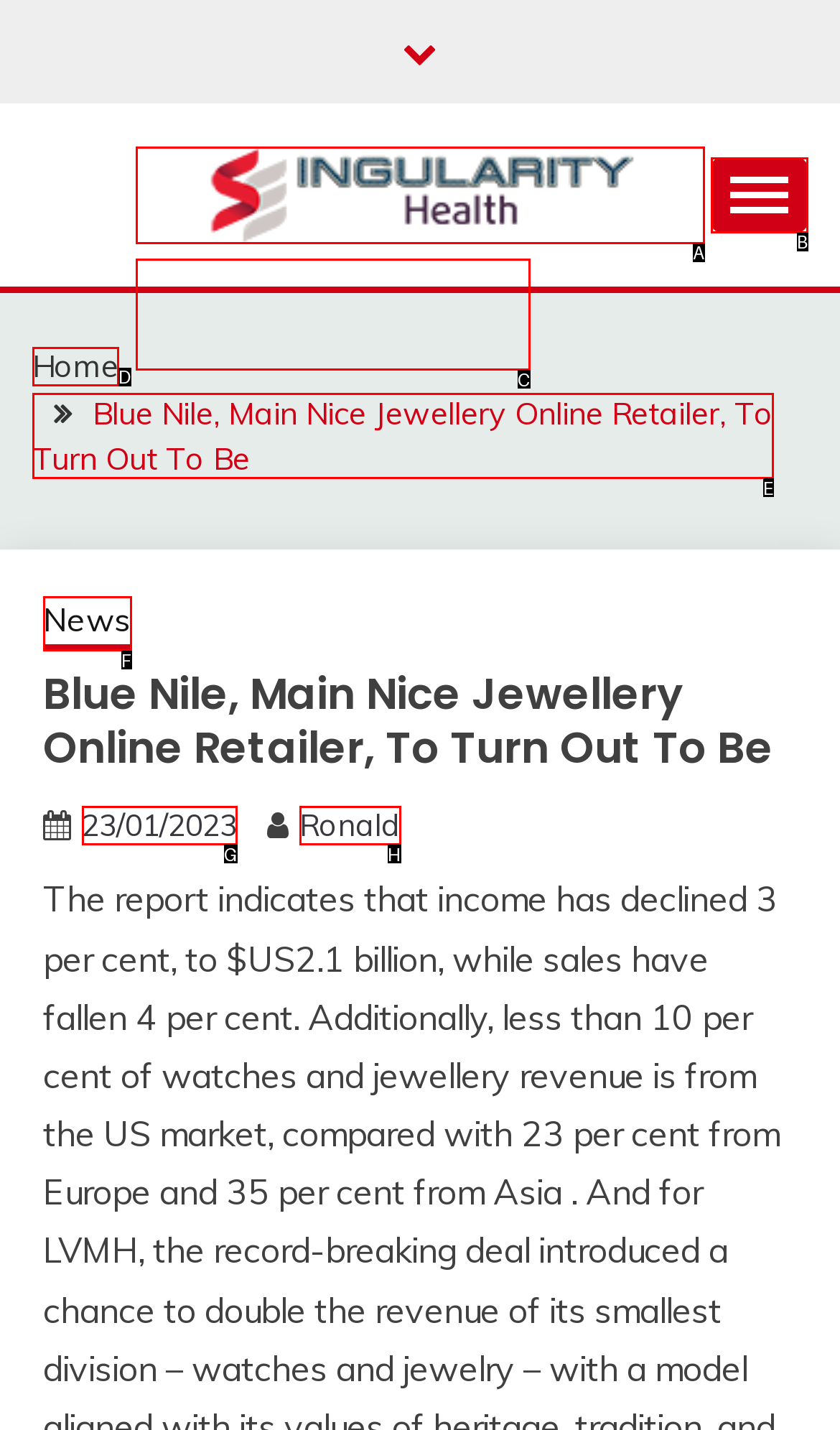Determine the correct UI element to click for this instruction: Click the 'SINGULAR' link. Respond with the letter of the chosen element.

C